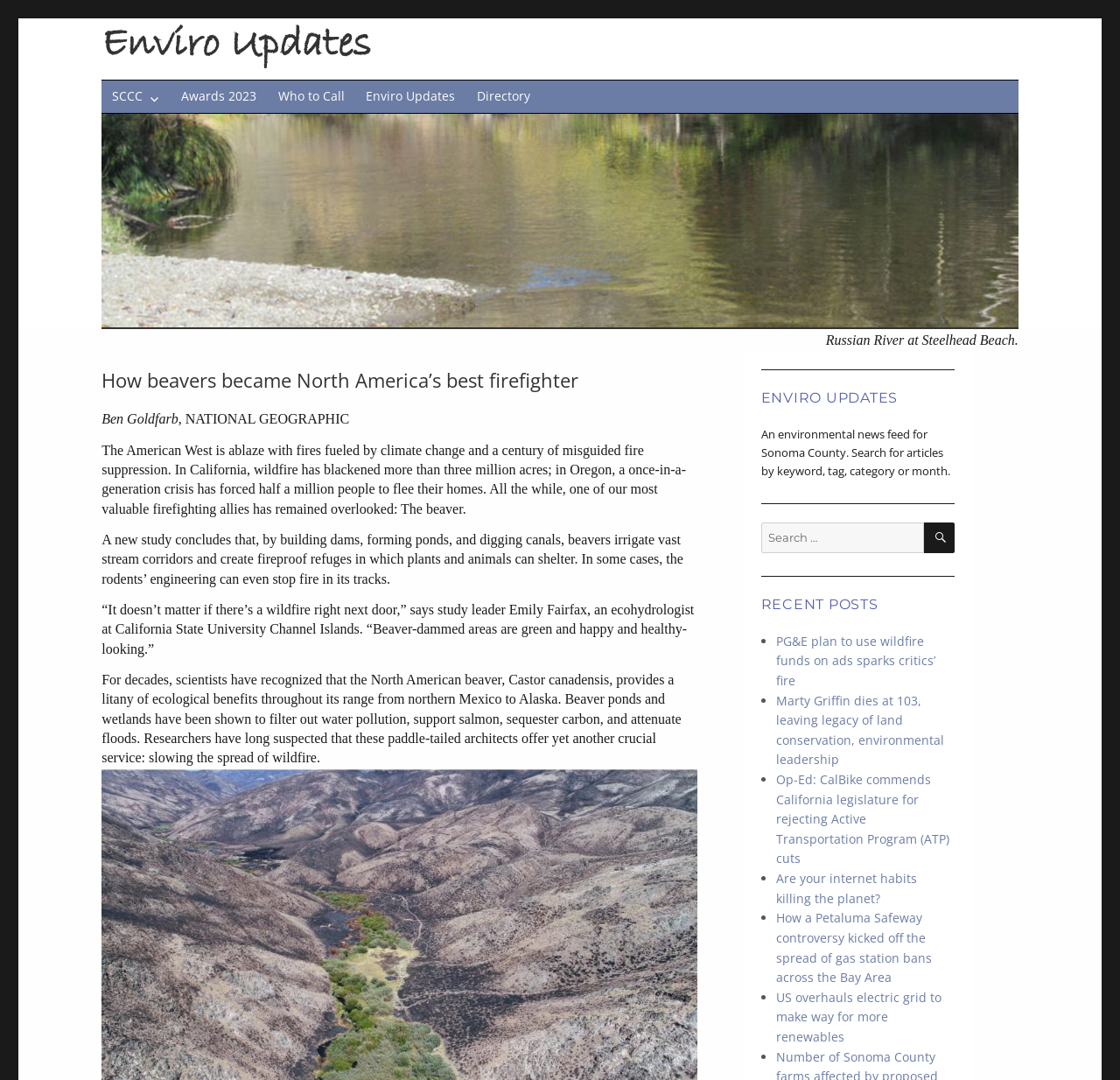Find the bounding box coordinates of the clickable area required to complete the following action: "Check the 'RECENT POSTS' section".

[0.679, 0.551, 0.853, 0.568]